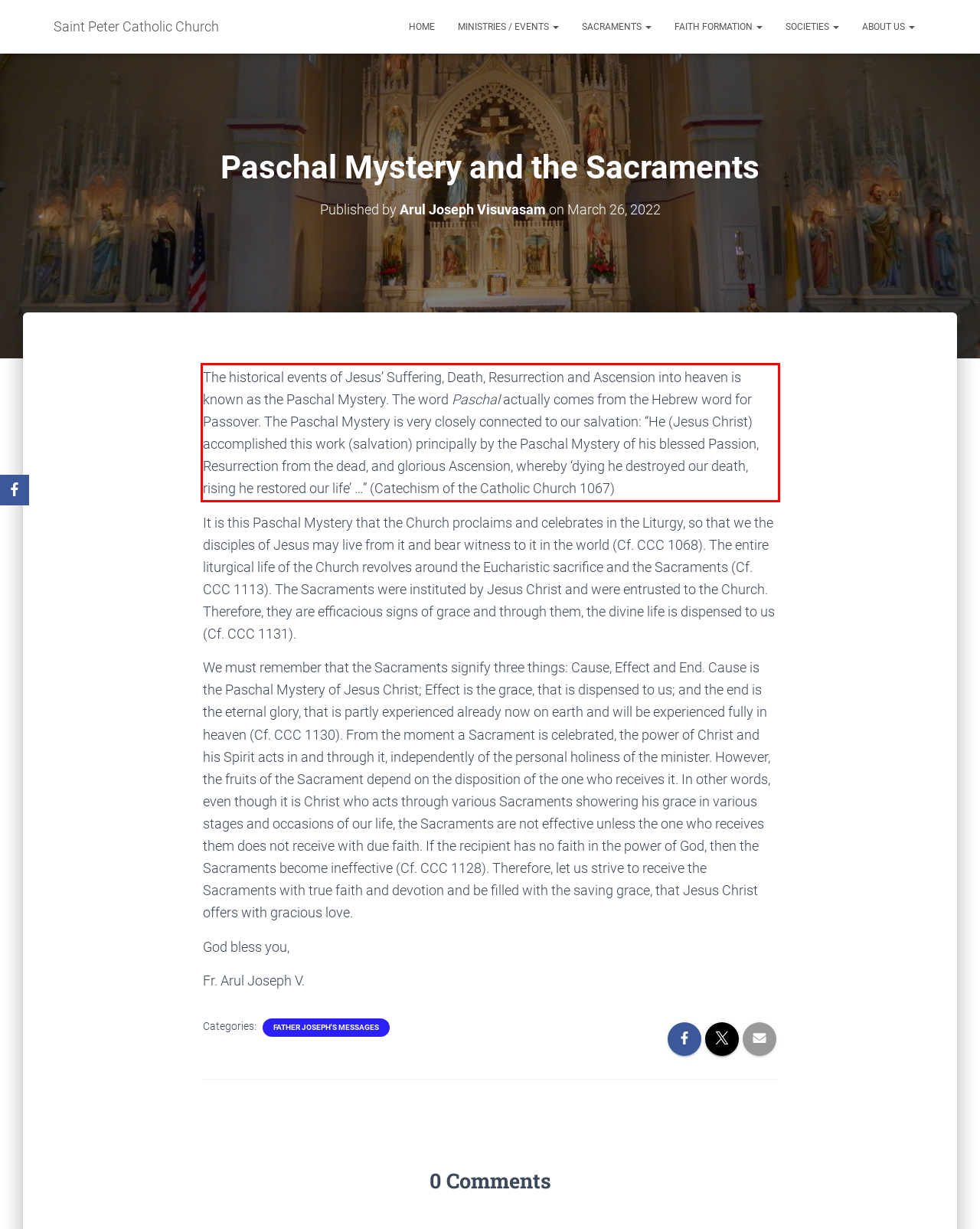Given a webpage screenshot, locate the red bounding box and extract the text content found inside it.

The historical events of Jesus’ Suffering, Death, Resurrection and Ascension into heaven is known as the Paschal Mystery. The word Paschal actually comes from the Hebrew word for Passover. The Paschal Mystery is very closely connected to our salvation: “He (Jesus Christ) accomplished this work (salvation) principally by the Paschal Mystery of his blessed Passion, Resurrection from the dead, and glorious Ascension, whereby ‘dying he destroyed our death, rising he restored our life’ …” (Catechism of the Catholic Church 1067)